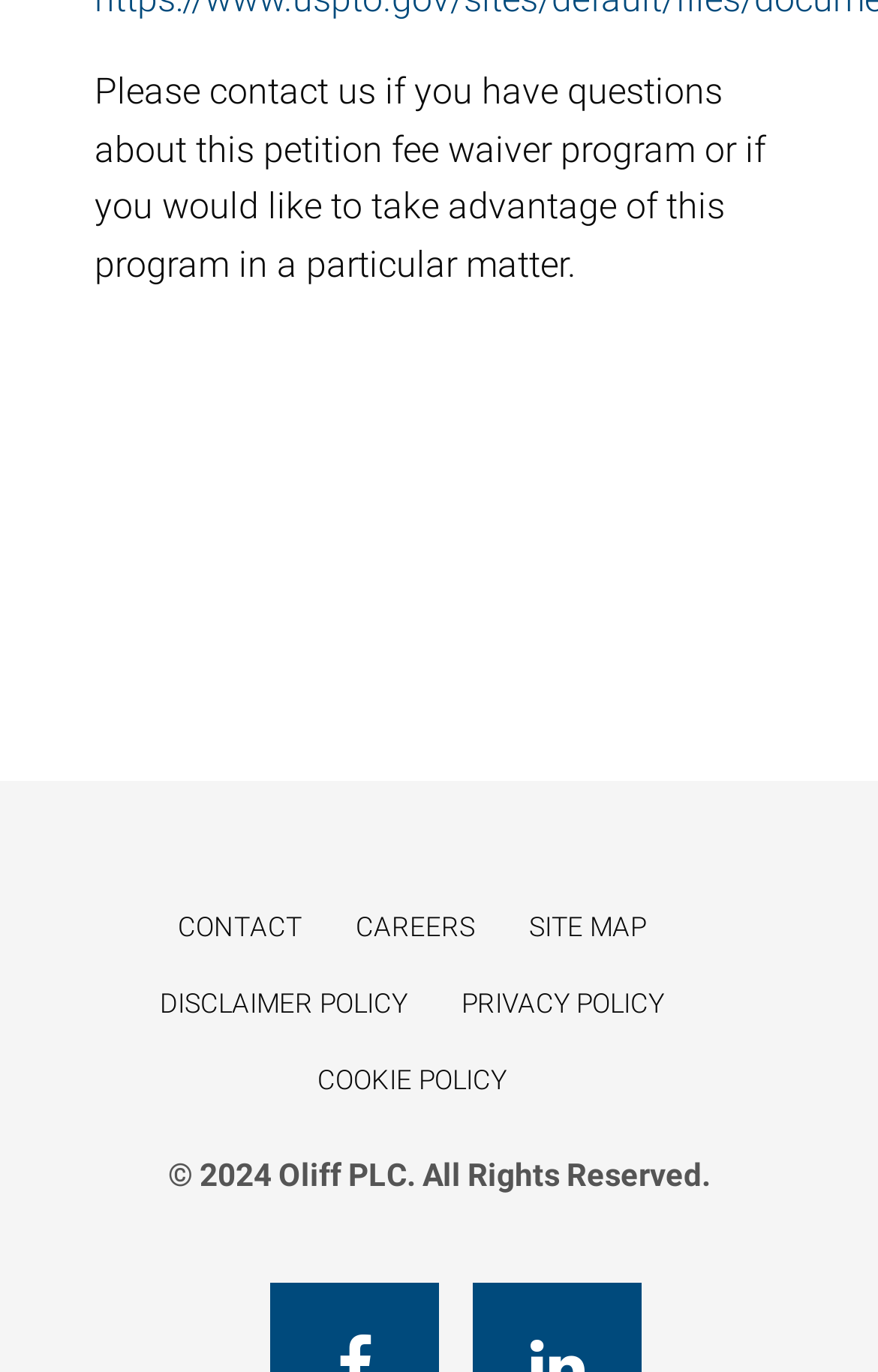Find the bounding box of the web element that fits this description: "Disclaimer Policy".

[0.182, 0.704, 0.526, 0.76]